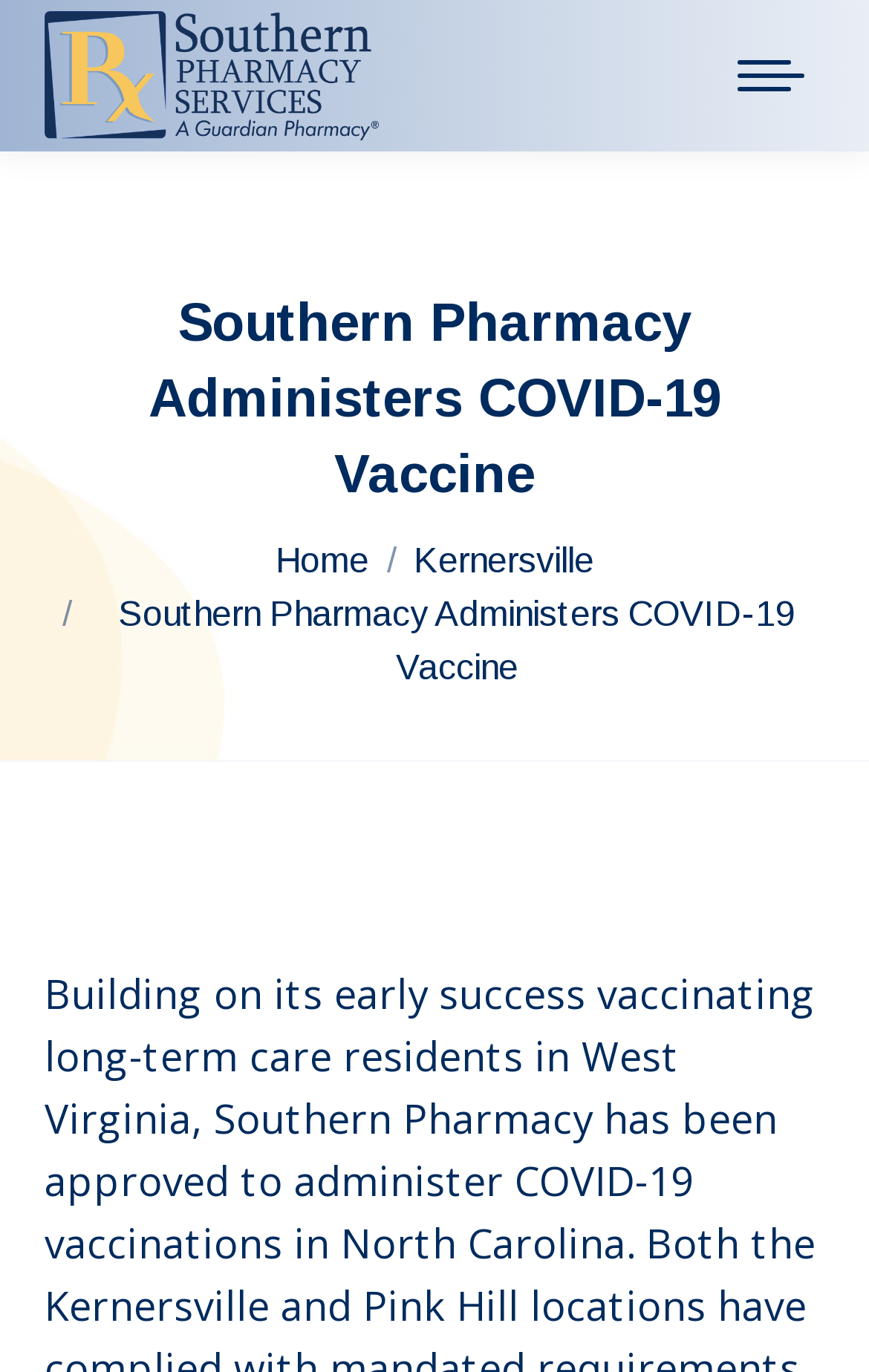Provide your answer in a single word or phrase: 
What is the text above the navigation menu?

You are here: